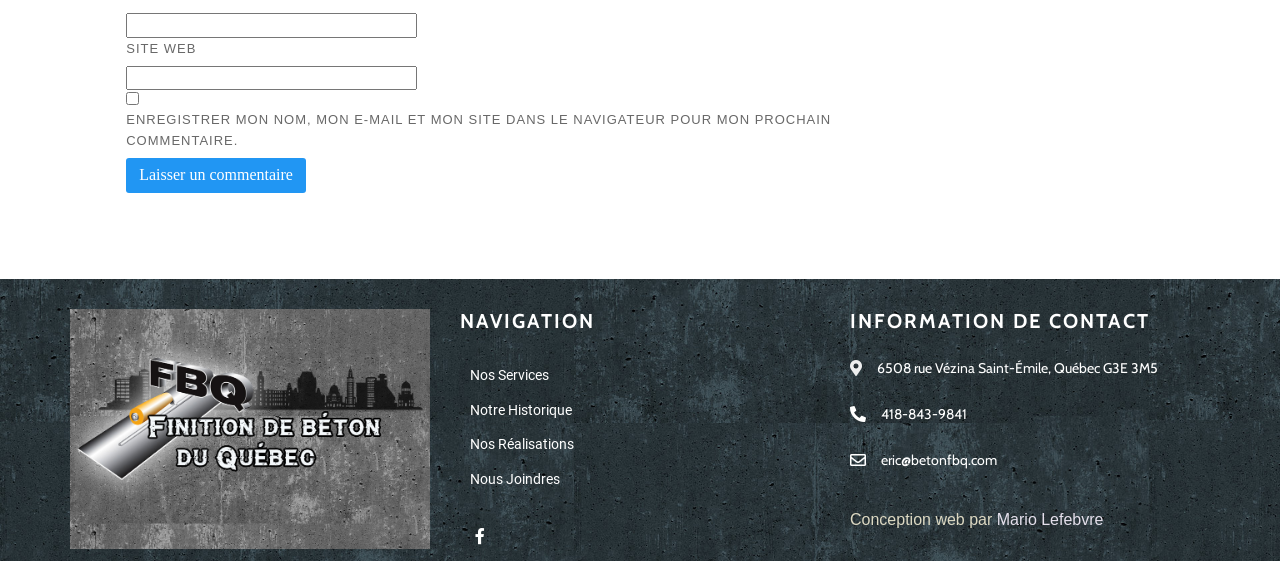Given the element description Nos services, identify the bounding box coordinates for the UI element on the webpage screenshot. The format should be (top-left x, top-left y, bottom-right x, bottom-right y), with values between 0 and 1.

[0.359, 0.638, 0.641, 0.7]